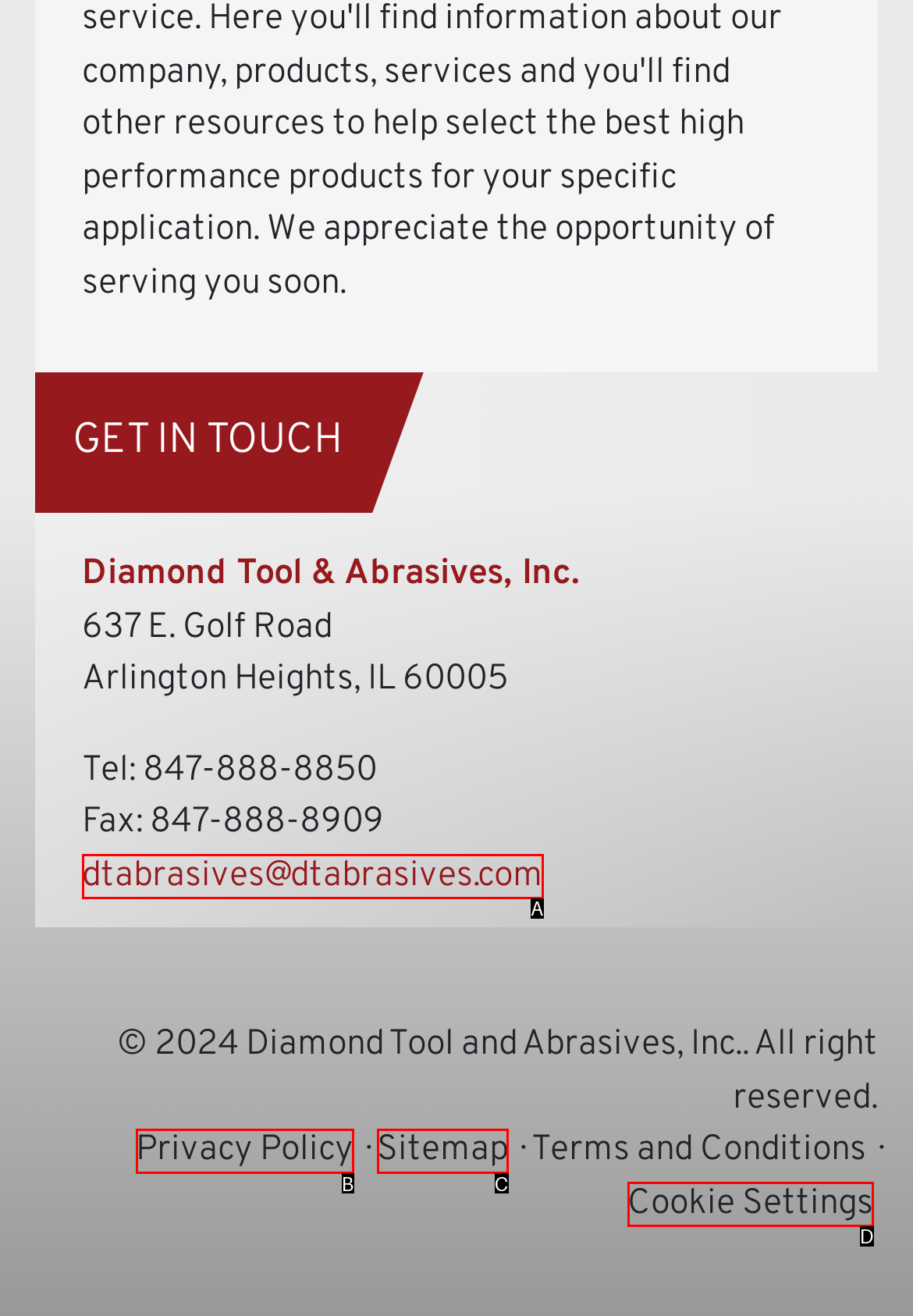Identify the letter of the option that best matches the following description: dtabrasives@dtabrasives.com. Respond with the letter directly.

A